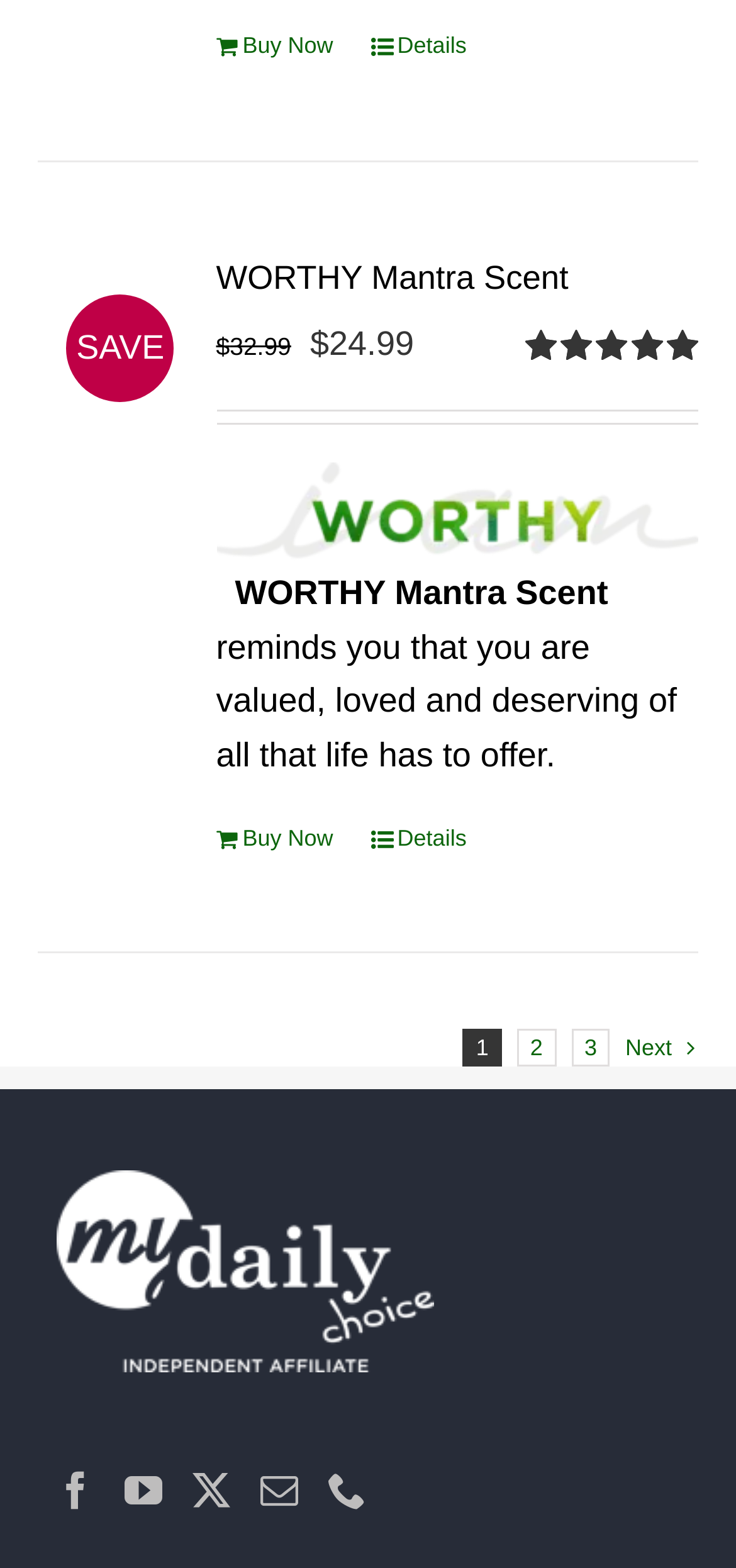Identify the bounding box coordinates for the element you need to click to achieve the following task: "Click on the 'Buy Now' button". Provide the bounding box coordinates as four float numbers between 0 and 1, in the form [left, top, right, bottom].

[0.294, 0.019, 0.453, 0.042]